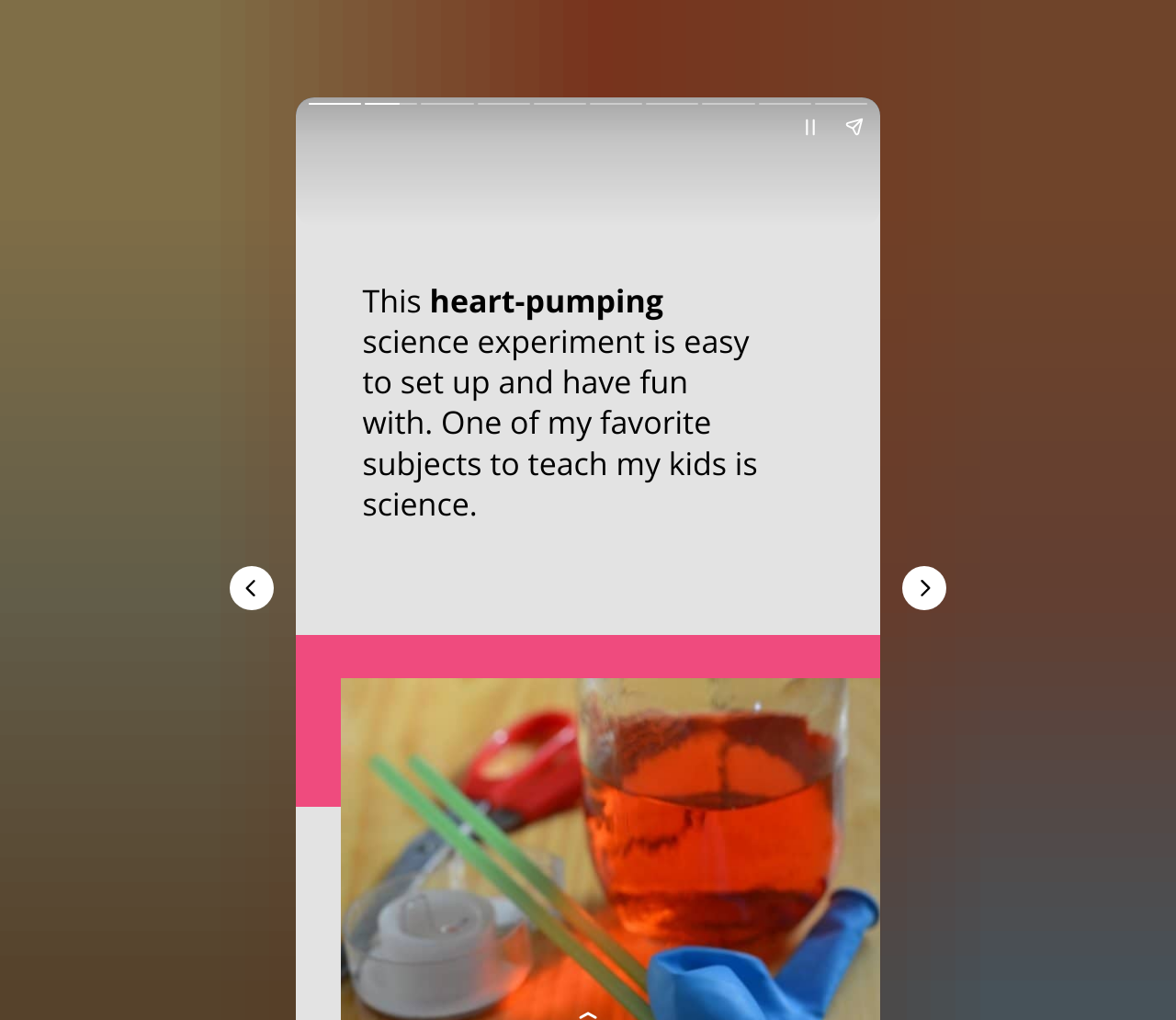Describe the entire webpage, focusing on both content and design.

This webpage is about a science experiment related to the human body and heart. At the top, there is a heading that reads "This heart-pumping science experiment is easy to set up and have fun with. One of my favorite subjects to teach my kids is science." Below this heading, there is a small image that takes up a small portion of the screen. 

On the left side of the page, there is a section that provides complementary information, which spans about half of the page's width. Within this section, there are two buttons, "Pause story" and "Share story", positioned side by side near the top. 

At the bottom of the page, there are two navigation buttons, "Previous page" and "Next page", which are placed on the left and right sides, respectively.